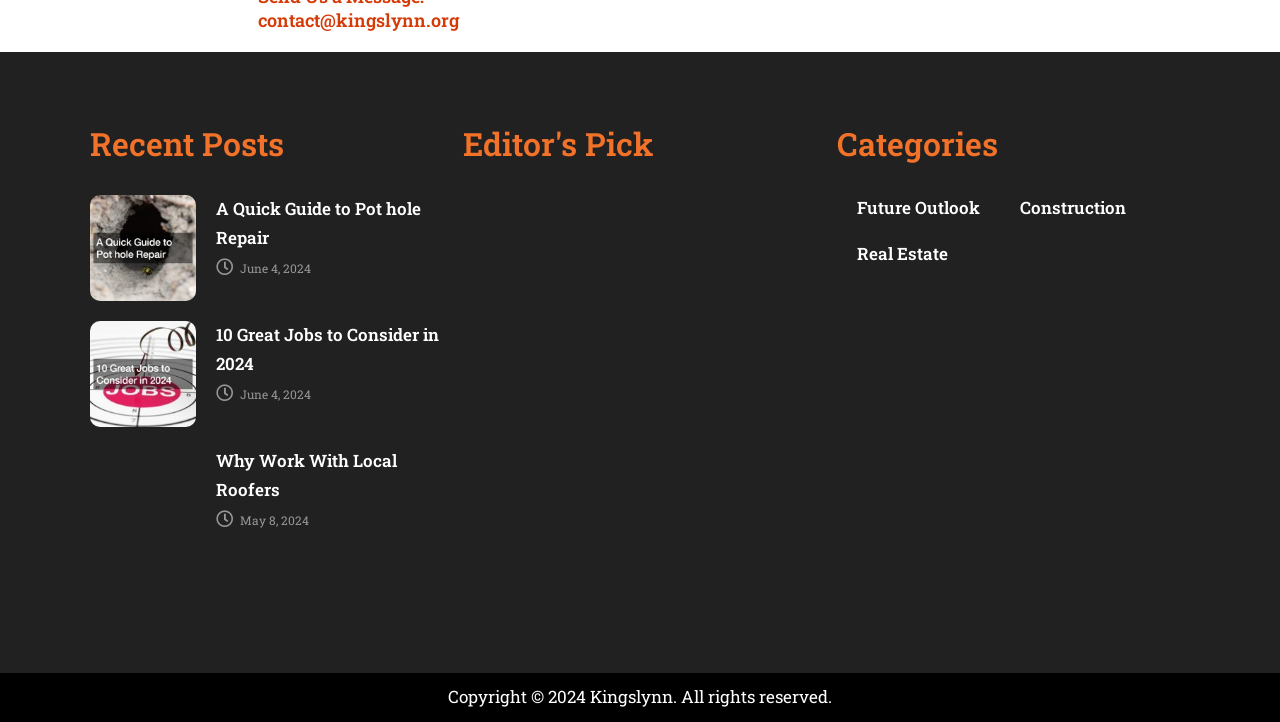Highlight the bounding box of the UI element that corresponds to this description: "Construction".

[0.781, 0.257, 0.895, 0.32]